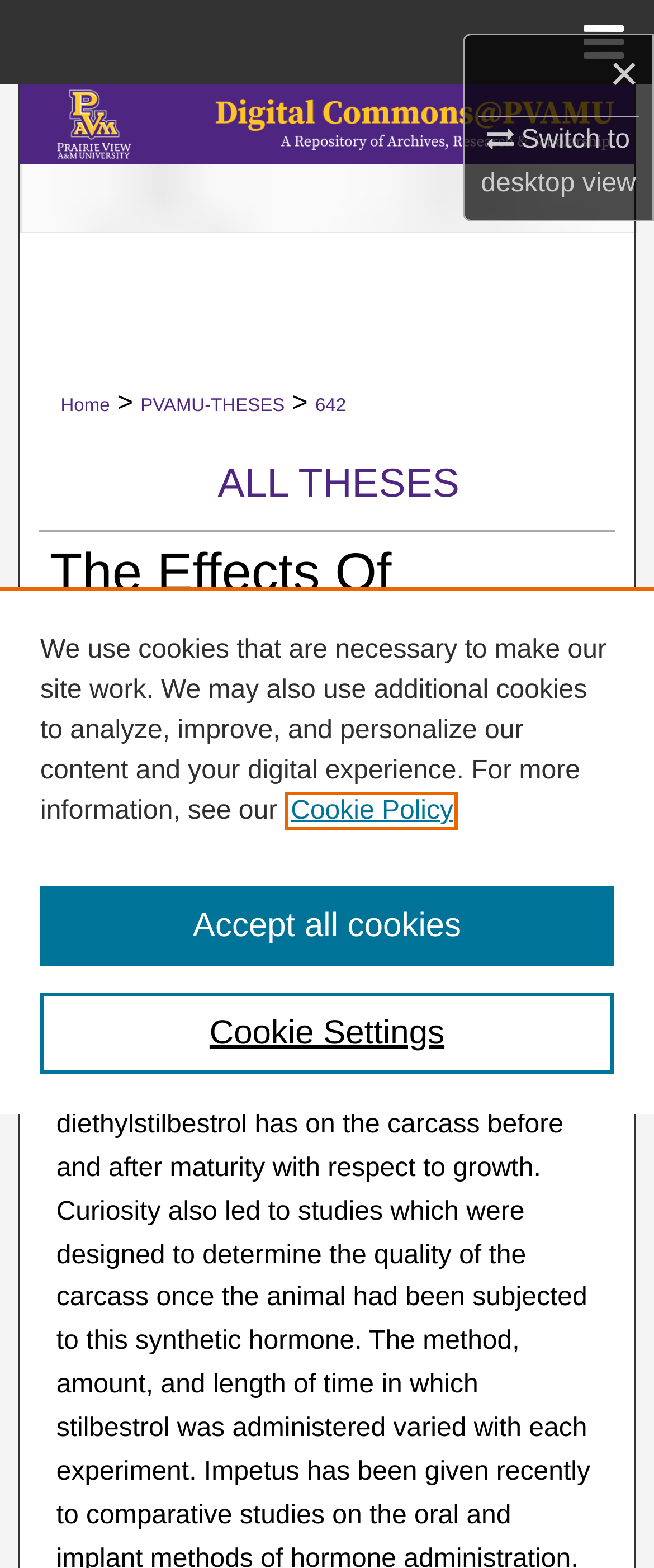Who is the author of the thesis?
Use the image to give a comprehensive and detailed response to the question.

I found the answer by looking at the link element with the text 'Garland Mcllveen, Prairie View Agricultural and Mechanical College' which is a part of the webpage content.